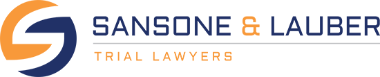Give a detailed account of the contents of the image.

The image features the logo of the law firm "Sansone & Lauber," prominently displaying the firm's name in bold, modern typography. The logo emphasizes a professional aesthetic, with a stylized letter "S" in orange and navy blue, which effectively represents the firm's identity as trial lawyers. Below the firm name, the text "TRIAL LAWYERS" is presented in a refined font, reinforcing their legal expertise and commitment to serving clients. This logo enhances the overall branding of Sansone & Lauber and aligns with their focus on providing legal services to clients involved in various legal matters.